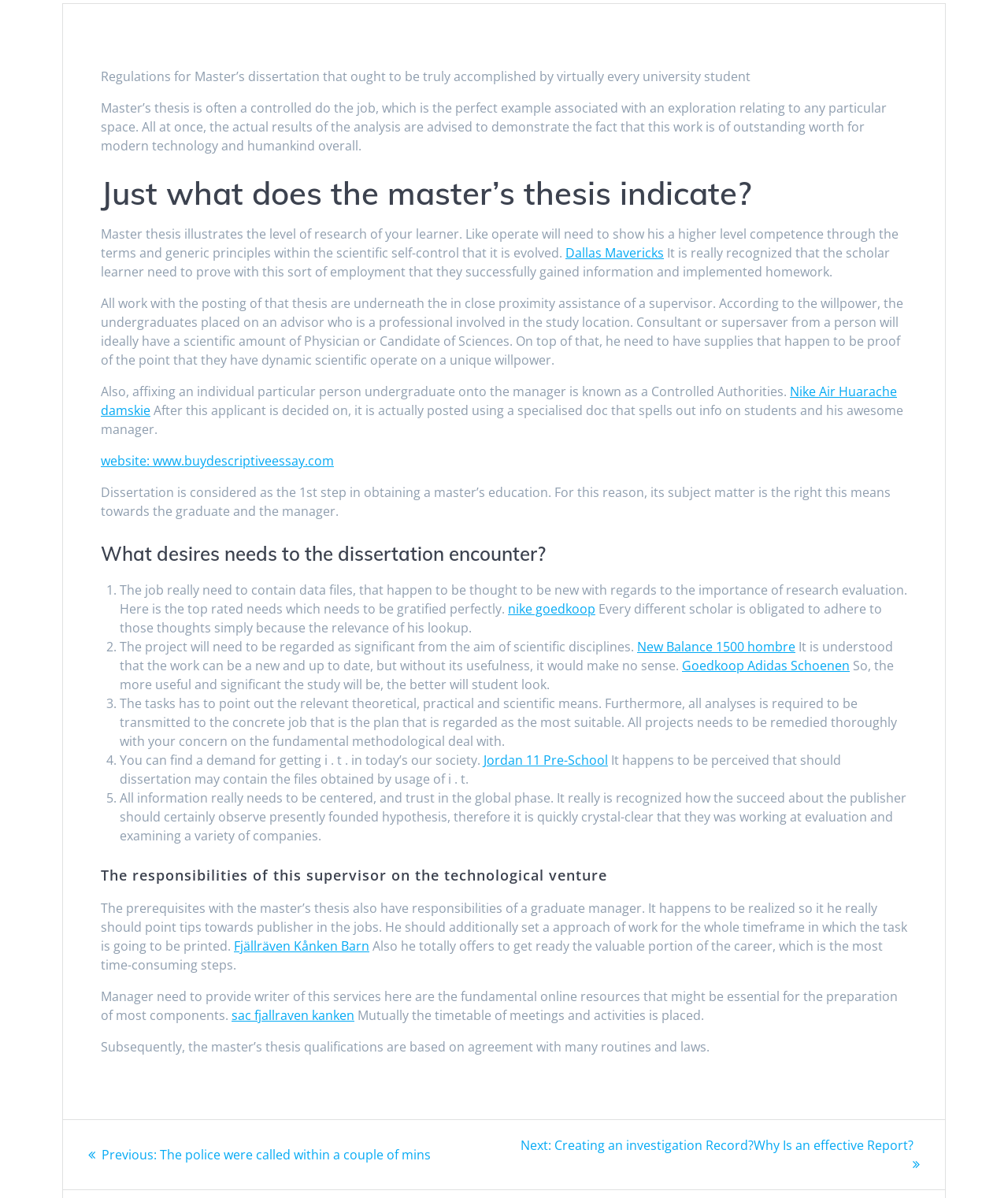Ascertain the bounding box coordinates for the UI element detailed here: "New Balance 1500 hombre". The coordinates should be provided as [left, top, right, bottom] with each value being a float between 0 and 1.

[0.632, 0.533, 0.789, 0.547]